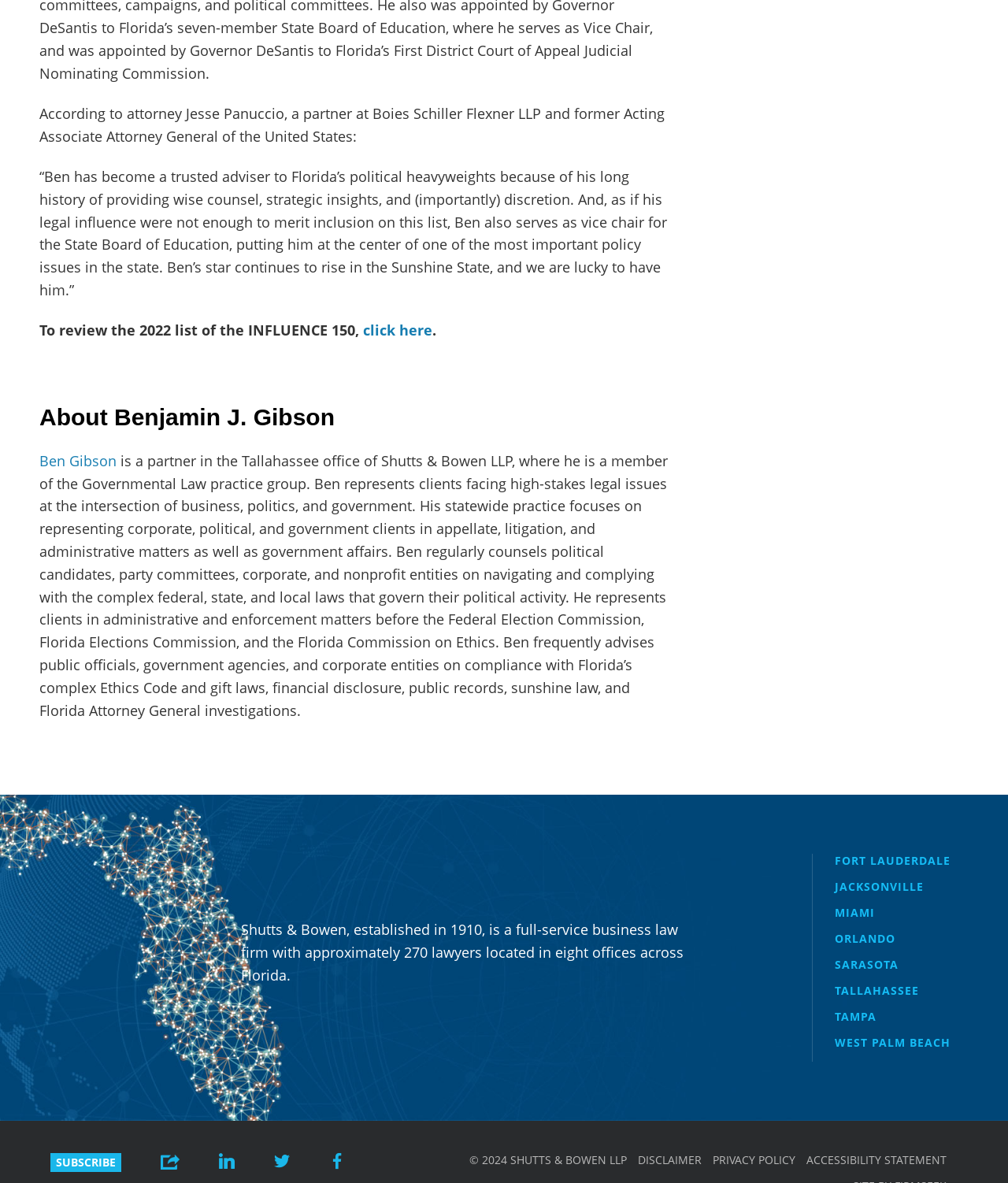Identify the bounding box coordinates of the clickable region to carry out the given instruction: "subscribe to the newsletter".

[0.05, 0.975, 0.12, 0.991]